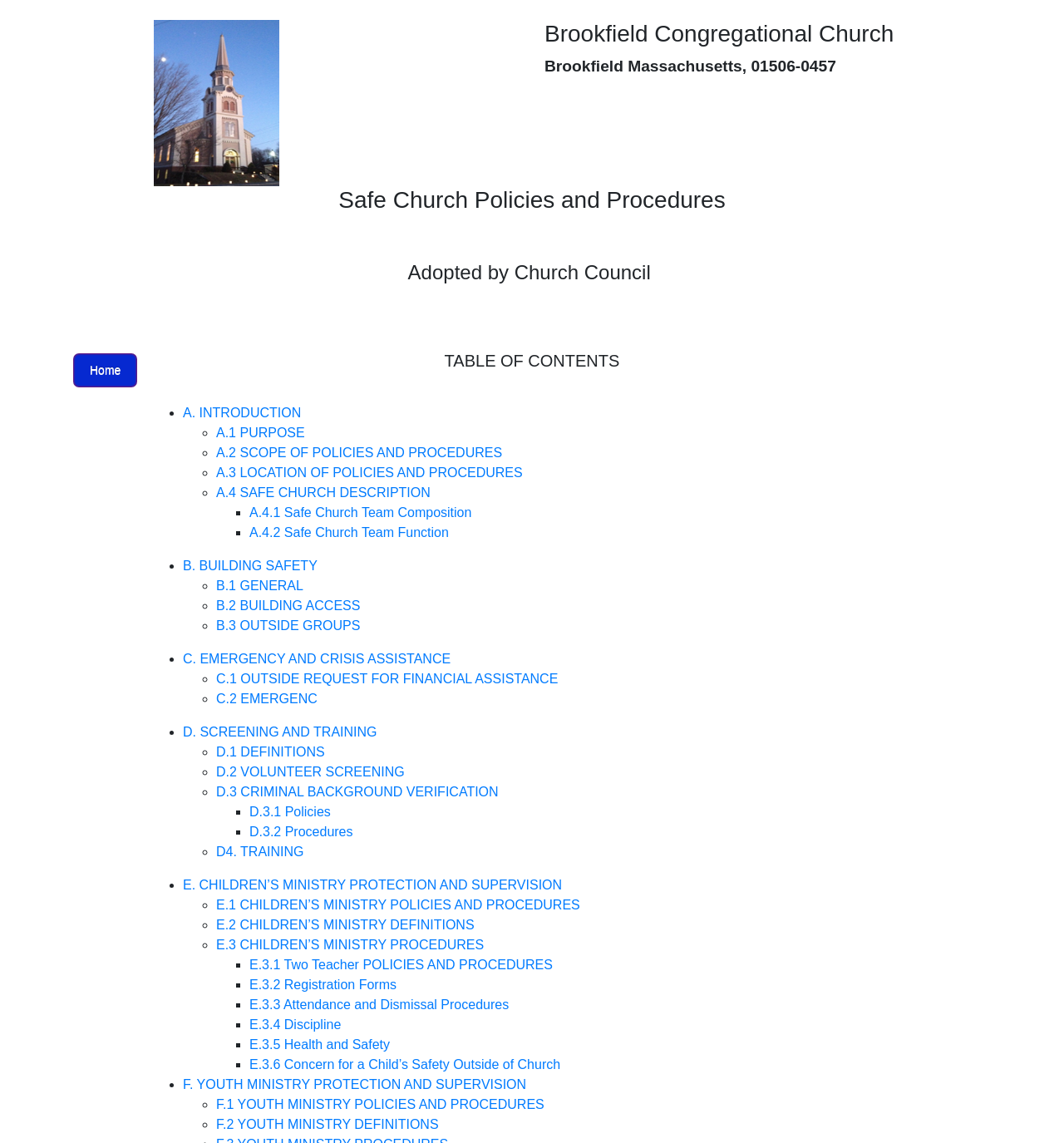Explain the webpage's design and content in an elaborate manner.

The webpage is about the Safe Church policies and procedures of Brookfield Congregational Church in Massachusetts. At the top, there is a heading with the church's name and address. Below that, there is a heading that reads "Safe Church Policies and Procedures" followed by a subheading "Adopted by Church Council". 

On the left side of the page, there is a navigation menu with a "Home" button. To the right of the navigation menu, there is a table of contents with links to different sections of the policies and procedures, including "Introduction", "Building Safety", "Emergency and Crisis Assistance", "Screening and Training", "Children's Ministry Protection and Supervision", and "Youth Ministry Protection and Supervision". 

Each section has multiple subsections, denoted by list markers such as "•", "◦", and "■", which provide more specific information about the policies and procedures. The links in the table of contents allow users to jump to specific sections of the document. The overall layout is organized and easy to navigate, with clear headings and concise text.